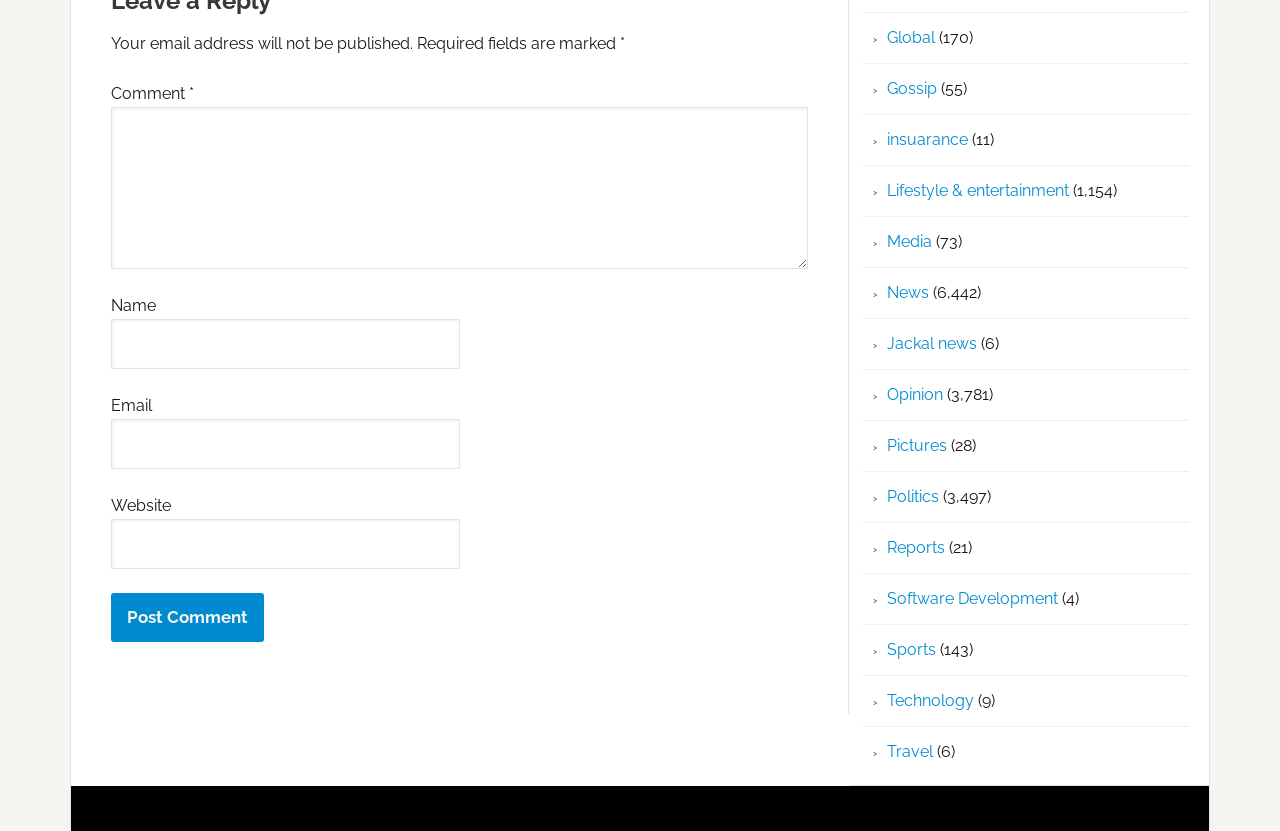What is the label of the first text box?
Please provide a full and detailed response to the question.

The first text box has a label 'Comment' which is indicated by the StaticText element with the text 'Comment' and is associated with the text box element with the ID 265.